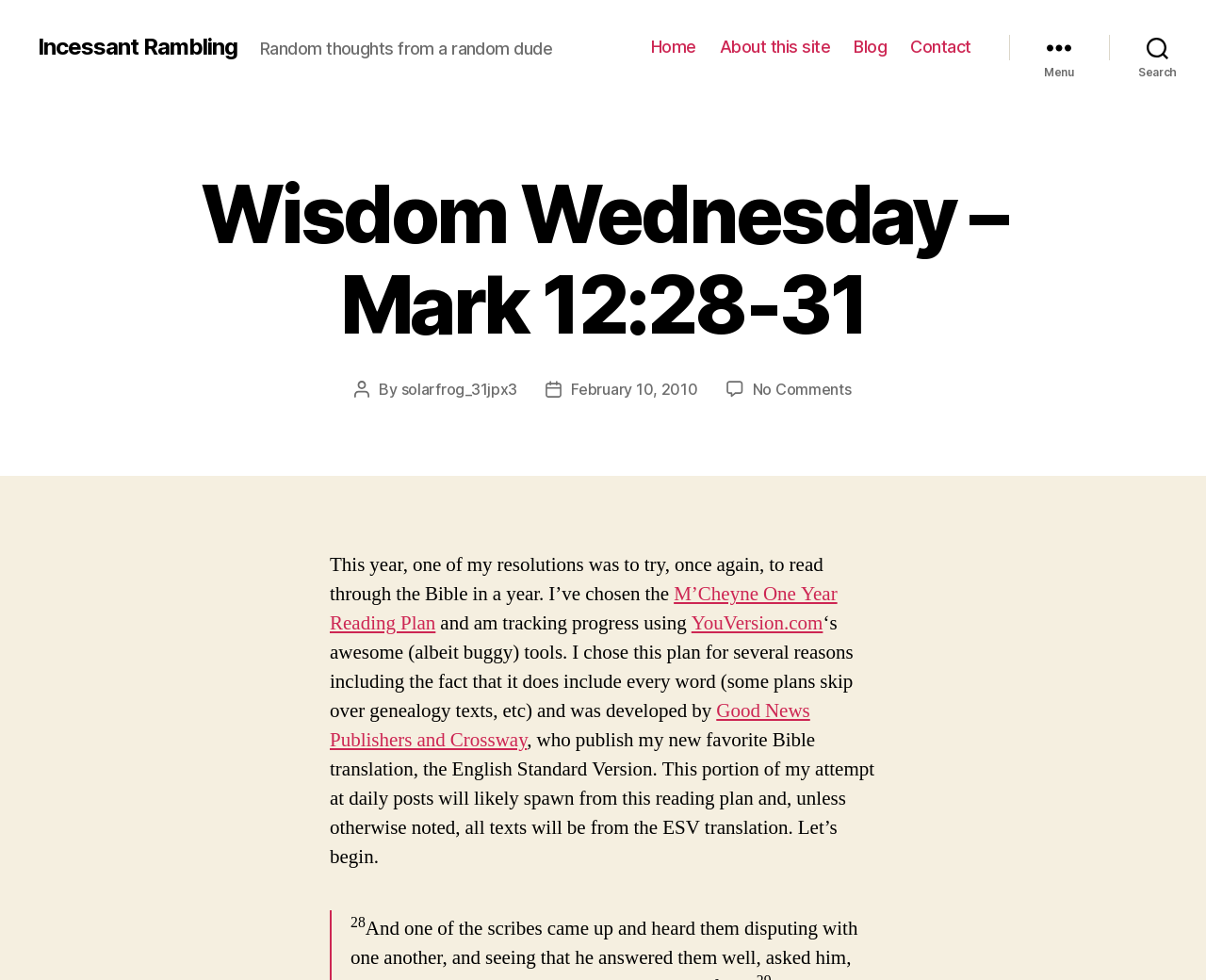Determine the bounding box coordinates of the target area to click to execute the following instruction: "Click the 'About this site' link."

[0.597, 0.038, 0.689, 0.058]